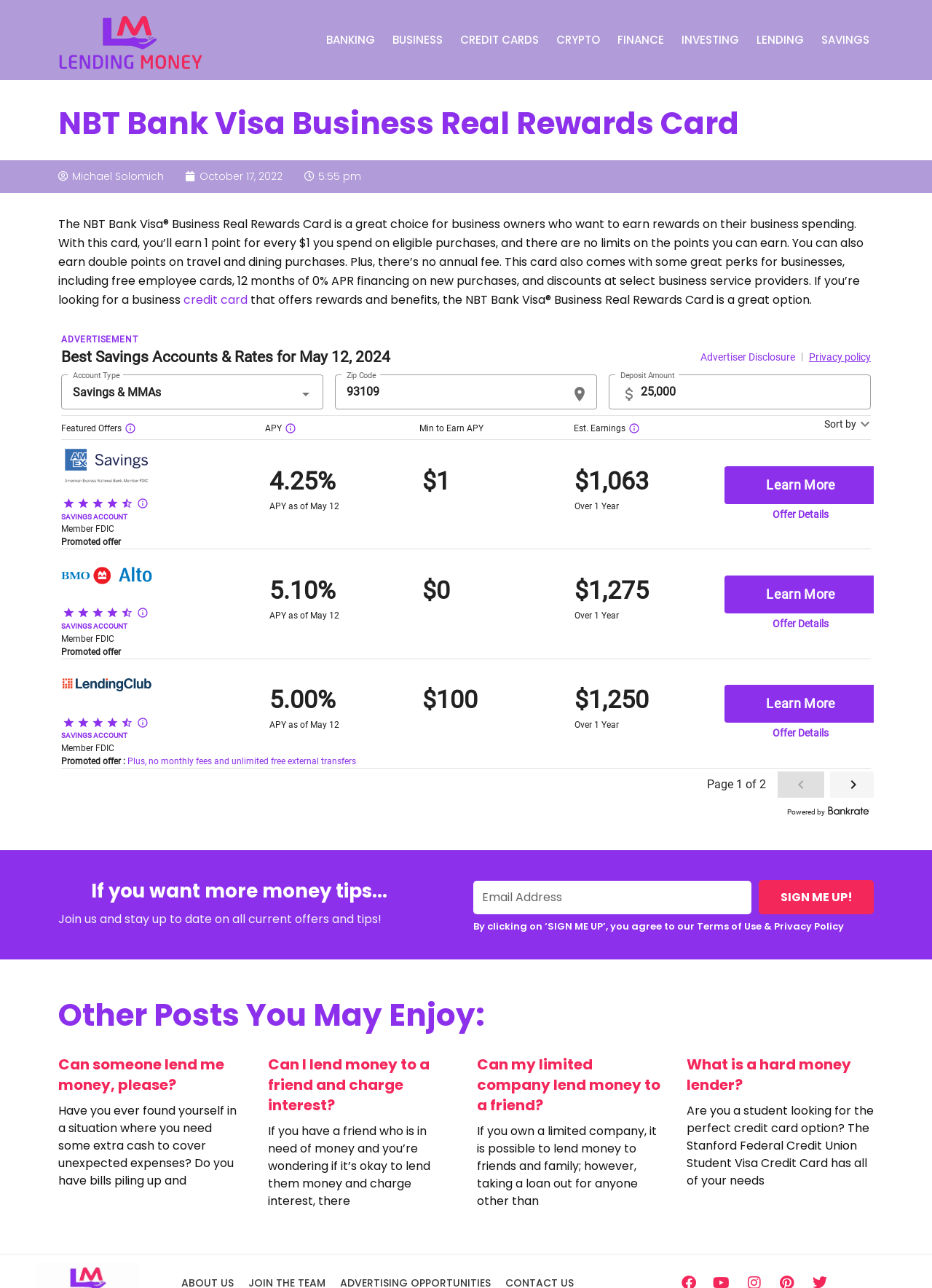Using the provided element description, identify the bounding box coordinates as (top-left x, top-left y, bottom-right x, bottom-right y). Ensure all values are between 0 and 1. Description: Sign me up!

[0.814, 0.684, 0.938, 0.71]